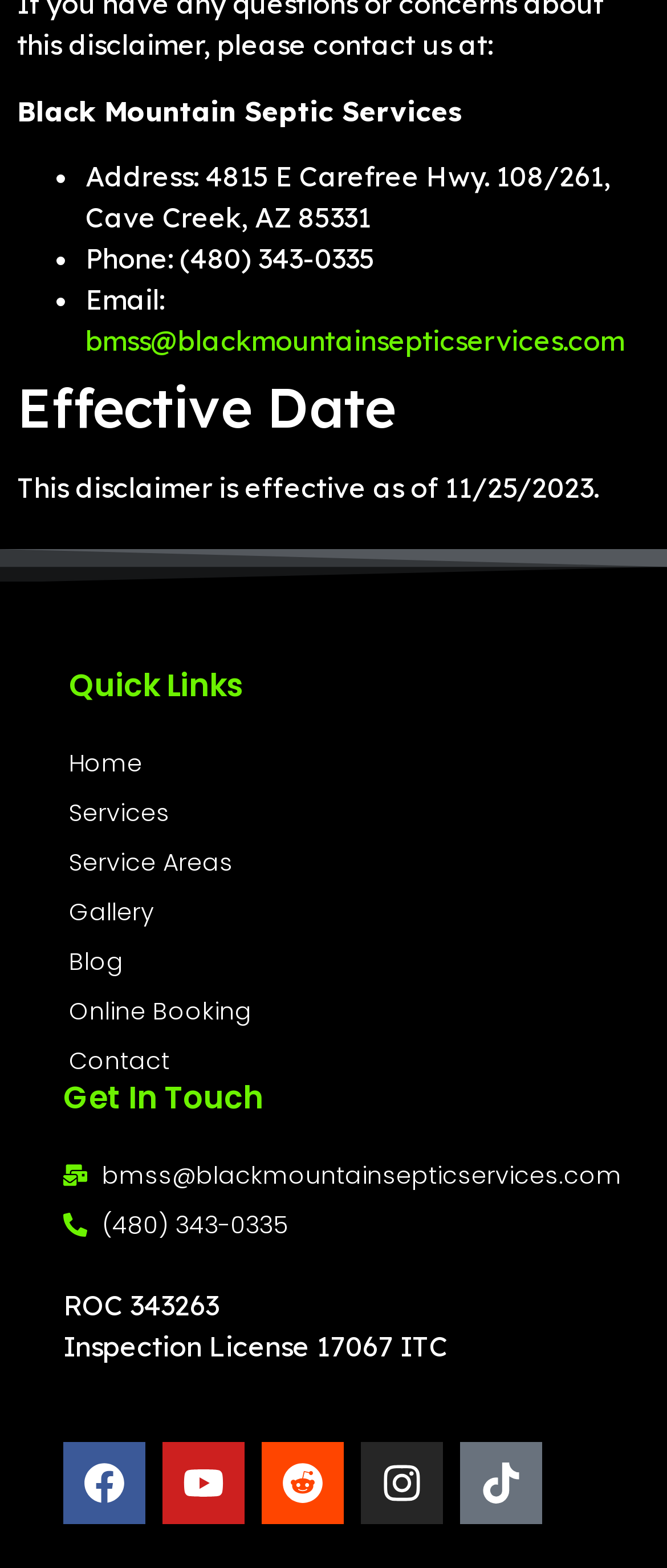Give a concise answer using one word or a phrase to the following question:
What is the ROC license number?

343263